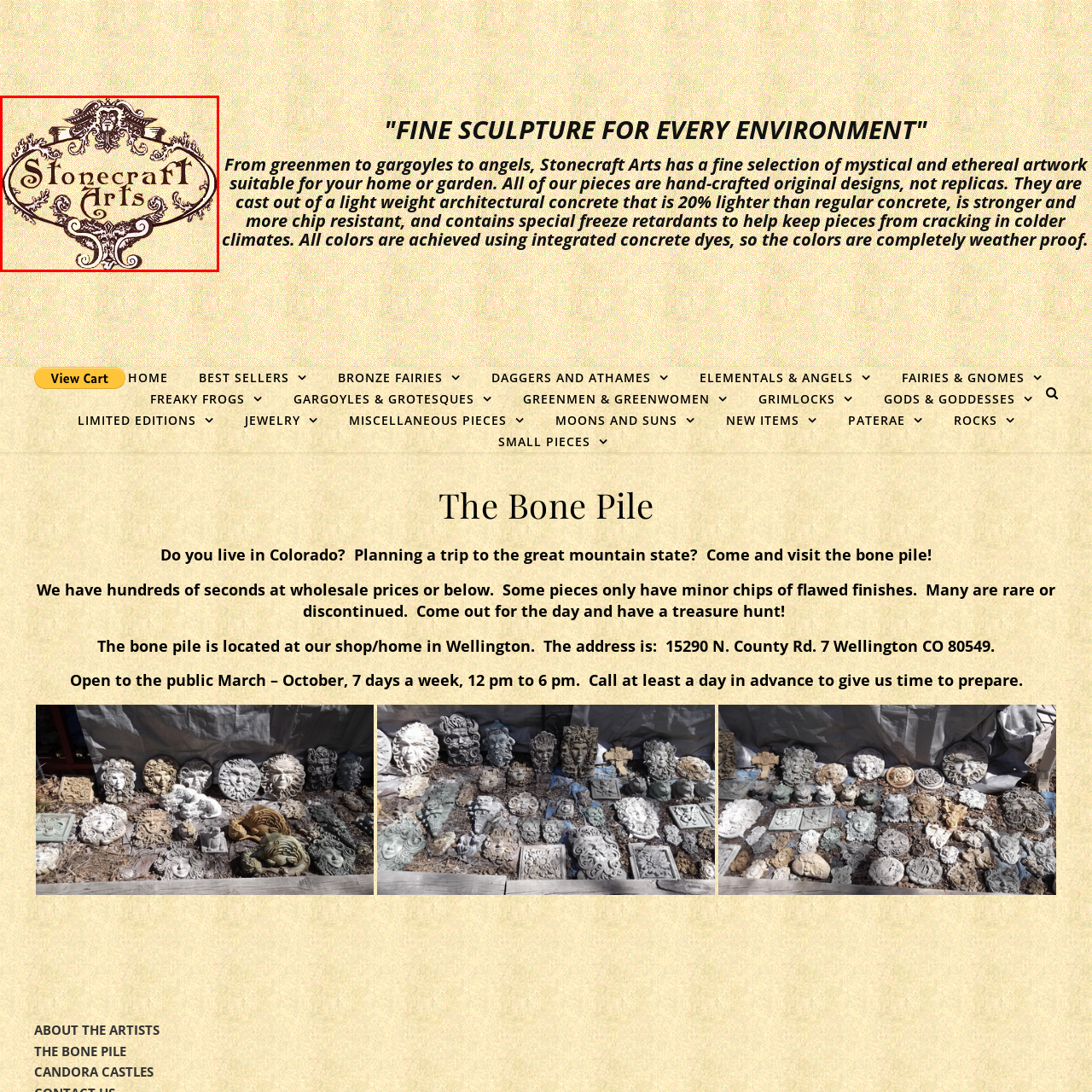Deliver a detailed account of the image that lies within the red box.

The image features the logo of "Stonecraft Arts," a company renowned for its exquisite, handcrafted sculptures and ornamental pieces. The logo is elegantly designed, incorporating ornate decorative elements that convey a sense of artistry and craftsmanship. It is prominently titled "Stonecraft Arts," signifying the brand's focus on creating original, artistic works that enhance various environments, from home decor to garden aesthetics. The use of intricate patterns and a classic font reflects the timeless quality of their offerings, which include a diverse range of mystical and ethereal artworks, such as greenmen, gargoyles, and angels, made from lightweight architectural concrete. This logo effectively encapsulates the spirit of the brand, appealing to those who appreciate fine sculpture.